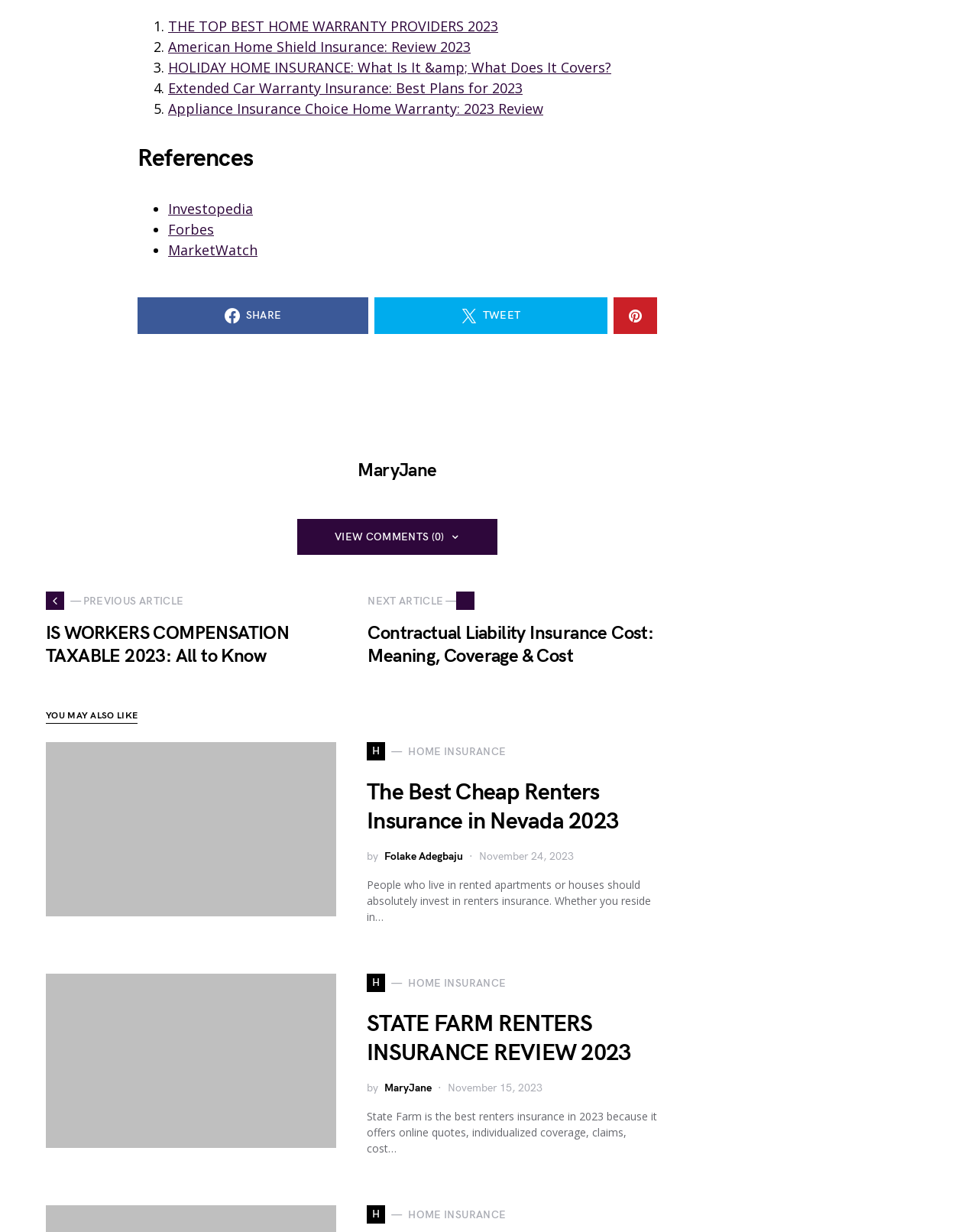Find the bounding box coordinates of the area to click in order to follow the instruction: "Share the article".

[0.141, 0.241, 0.377, 0.271]